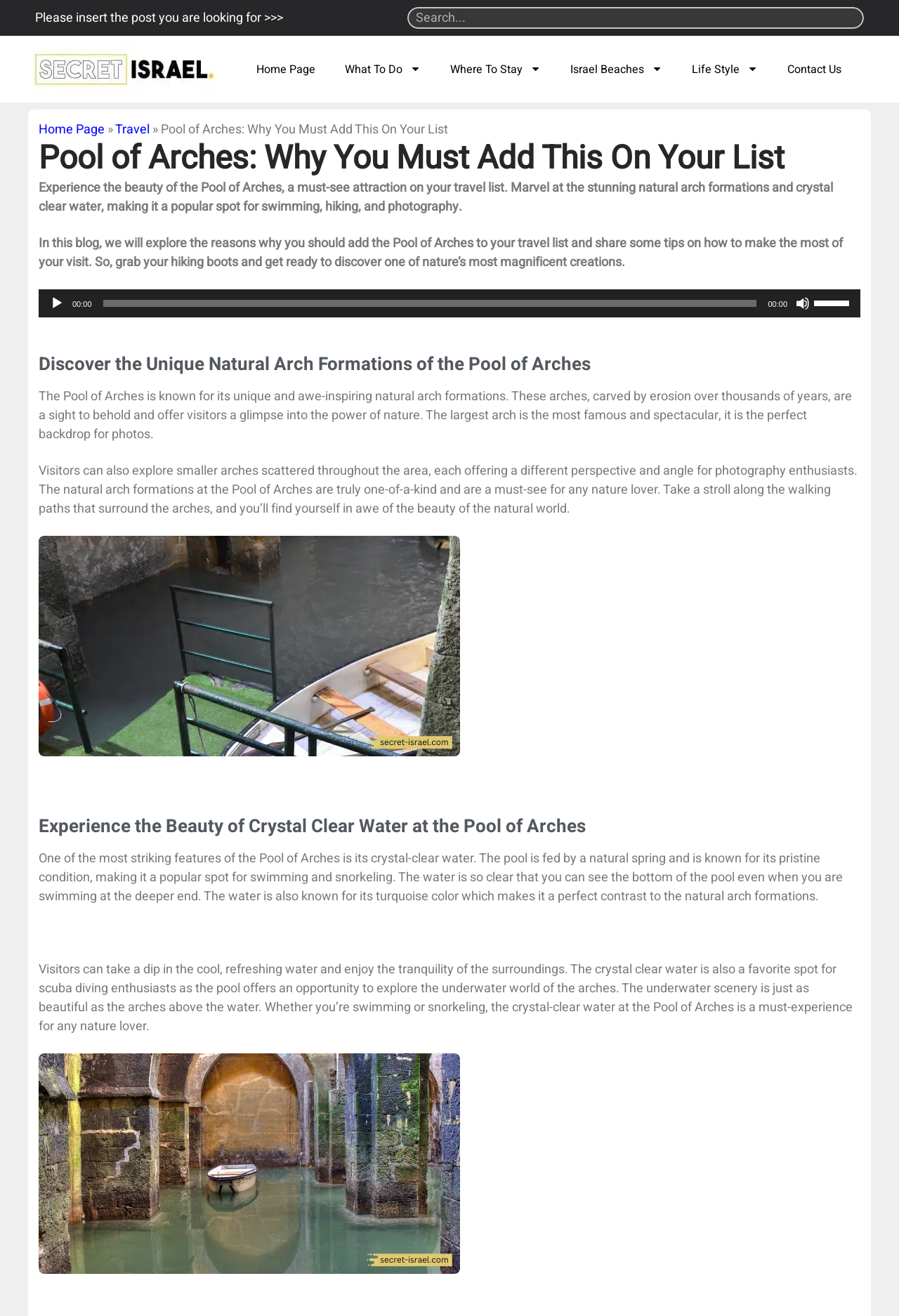Review the image closely and give a comprehensive answer to the question: What is the condition of the water at the Pool of Arches?

According to the webpage, the water at the Pool of Arches is crystal clear, making it a popular spot for swimming and snorkeling, and allowing visitors to see the bottom of the pool even at the deeper end.